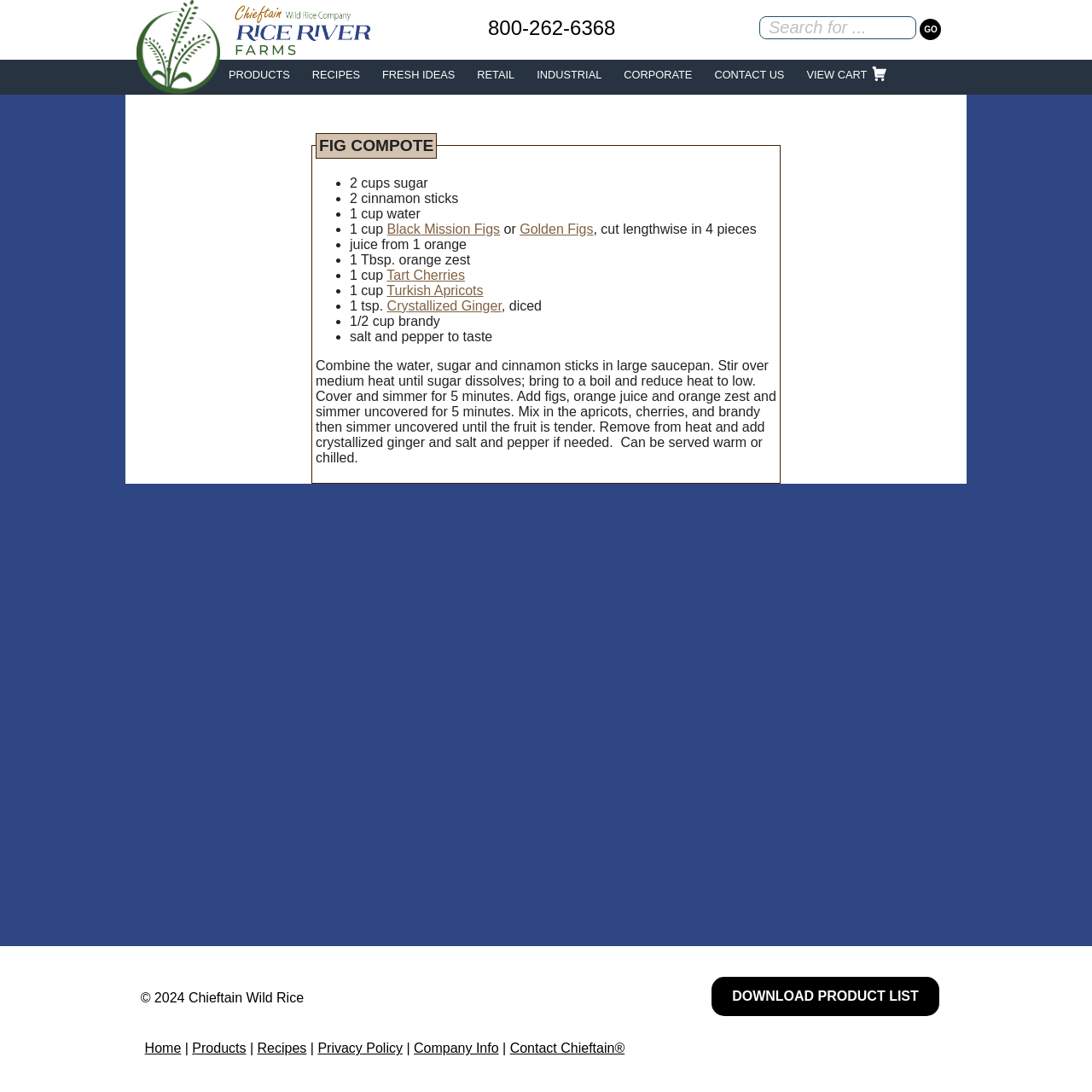Reply to the question with a brief word or phrase: What is the purpose of the textbox at the top of the webpage?

Search for...